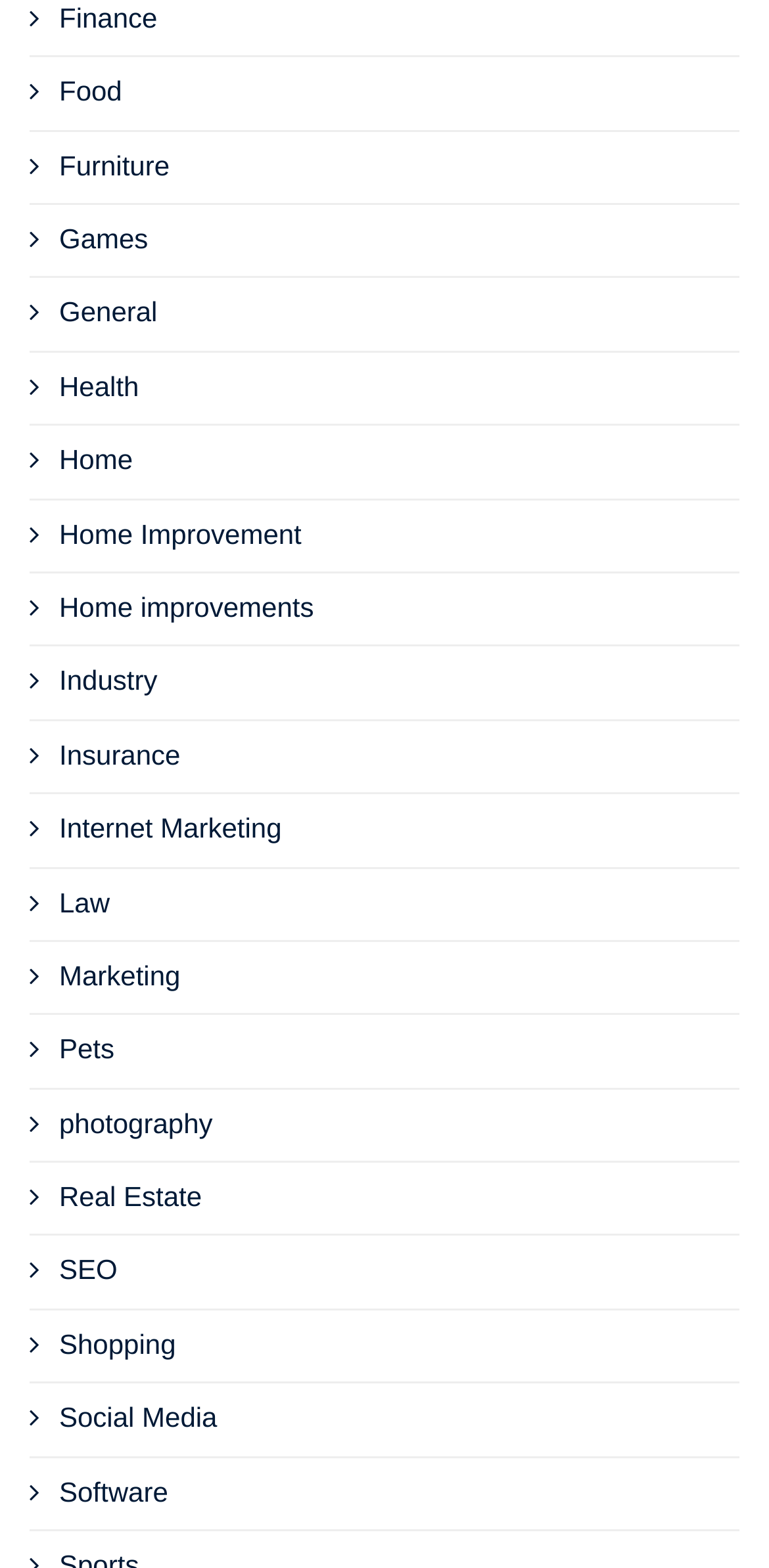Identify the bounding box coordinates of the clickable section necessary to follow the following instruction: "Explore Photography". The coordinates should be presented as four float numbers from 0 to 1, i.e., [left, top, right, bottom].

[0.077, 0.706, 0.277, 0.726]